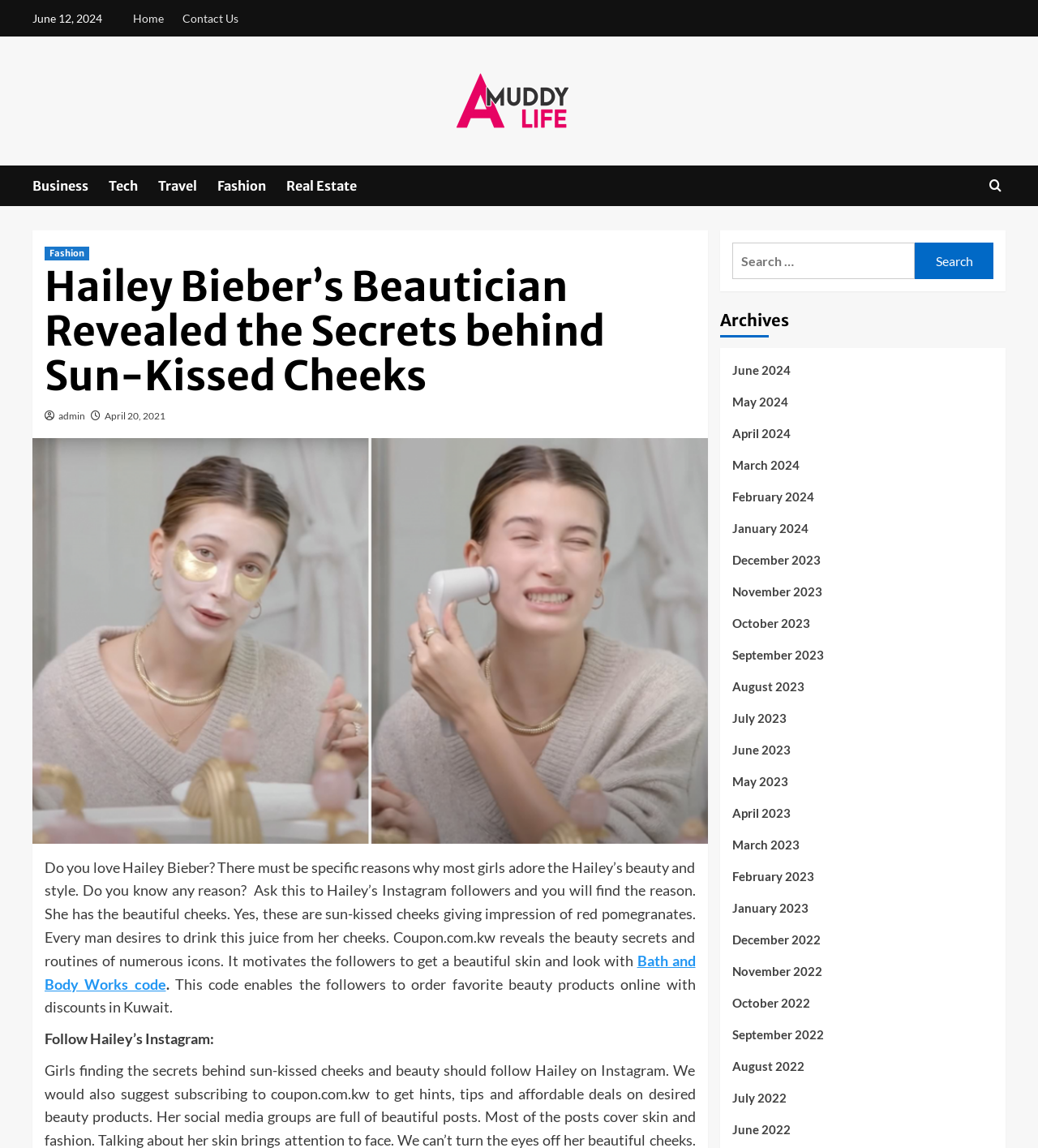Please identify the coordinates of the bounding box for the clickable region that will accomplish this instruction: "Visit the 'Fashion' category".

[0.209, 0.144, 0.276, 0.18]